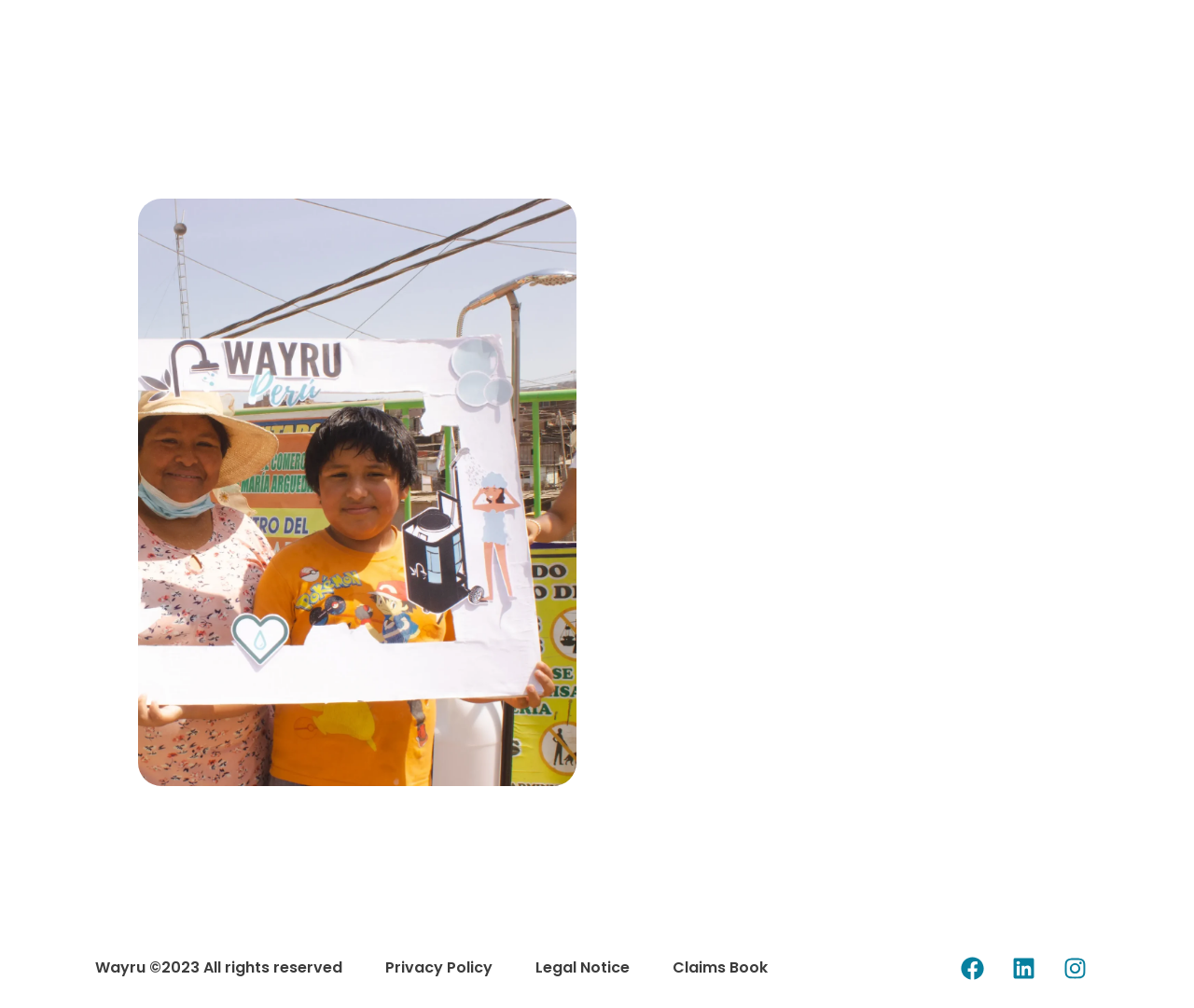Using the information in the image, give a comprehensive answer to the question: 
How many links are there in the footer?

I counted the number of links in the footer section, which are 'Wayru ©2023 All rights reserved', 'Privacy Policy', 'Legal Notice', 'Claims Book', and three social media links.